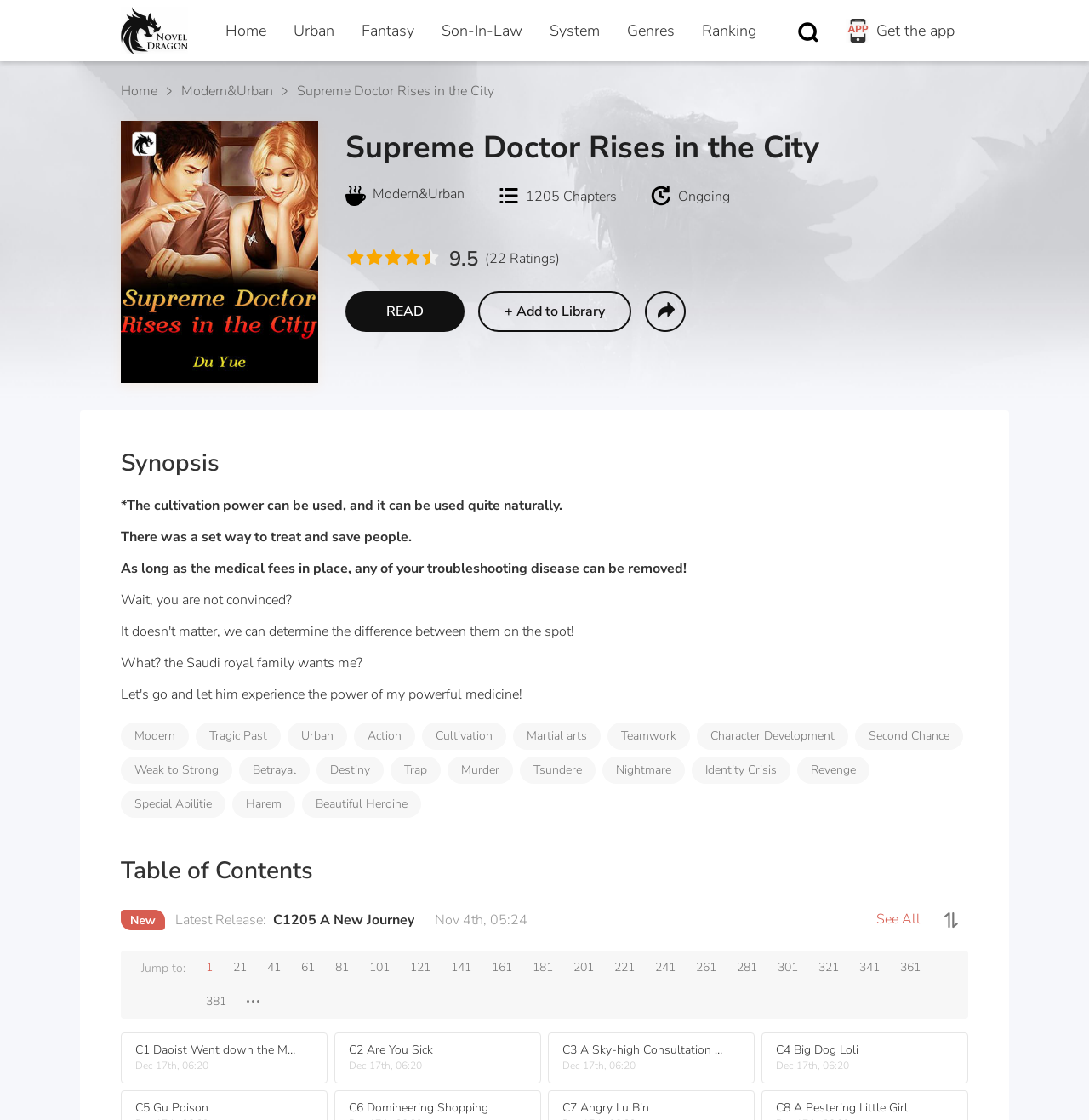Offer a meticulous description of the webpage's structure and content.

The webpage is about the novel "Supreme Doctor Rises in the City" by author du yue. At the top, there are several links to different genres, including "Home", "Urban", "Fantasy", and "Ranking". Below these links, there is a banner image that spans the entire width of the page.

On the left side of the page, there is a navigation menu with links to "Home", "Modern&Urban", and other genres. Next to the navigation menu, there is a large image of the novel's cover, along with the title "Supreme Doctor Rises in the City" and a rating system with five stars.

Below the cover image, there is a brief summary of the novel, which describes the main character's ability to use cultivation power and their experiences in treating and saving people. The summary is divided into several paragraphs, each with a few sentences.

On the right side of the page, there are several links to related genres, such as "Tragic Past", "Action", and "Cultivation". There is also a button to "READ" the novel and an option to "Add to Library".

At the bottom of the page, there is a section titled "Synopsis" that provides a brief overview of the novel's plot. There are also several links to other genres and tags, such as "Weak to Strong" and "Tsundere".